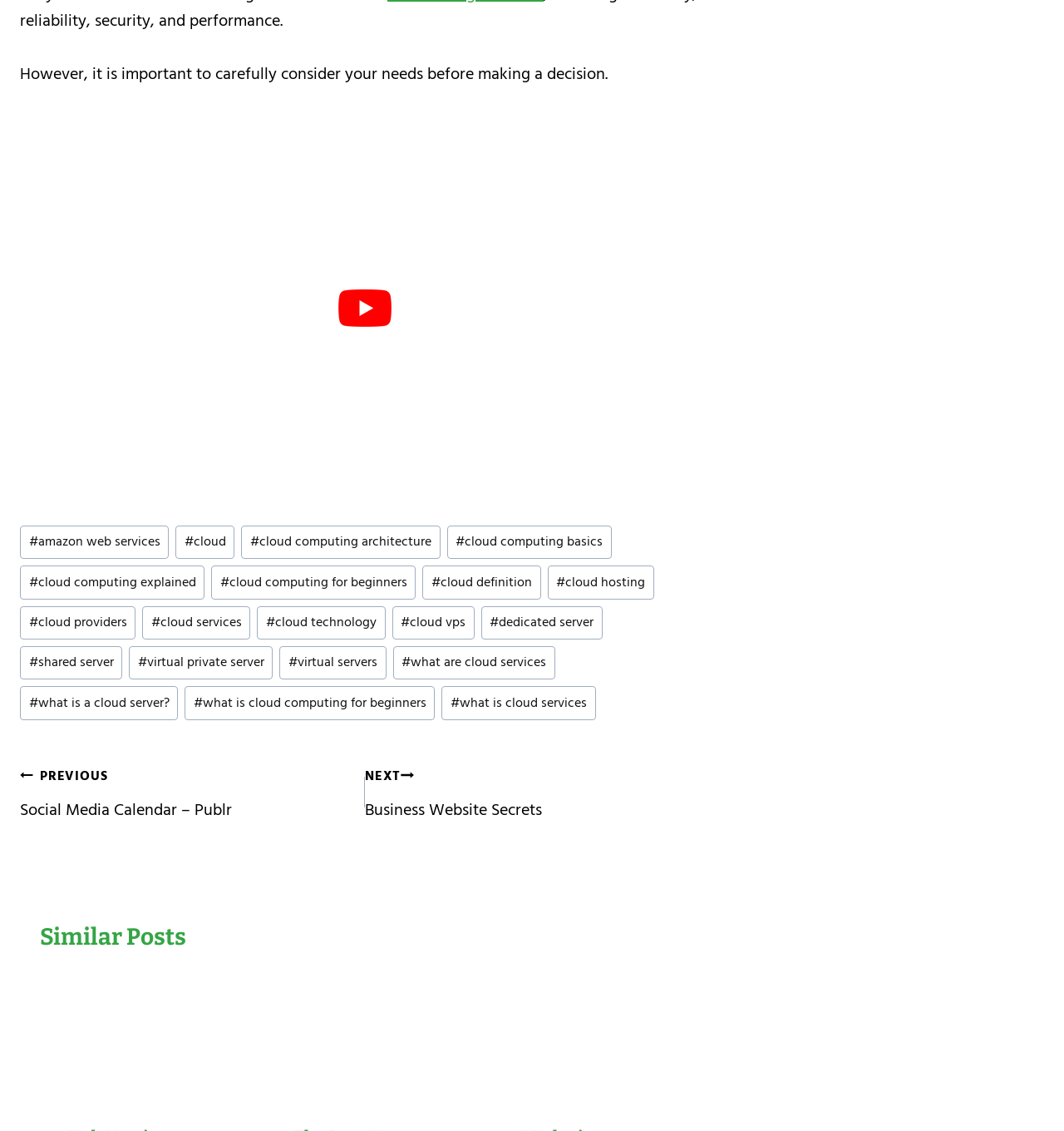Please identify the bounding box coordinates of the element's region that I should click in order to complete the following instruction: "view previous post". The bounding box coordinates consist of four float numbers between 0 and 1, i.e., [left, top, right, bottom].

[0.019, 0.673, 0.343, 0.728]